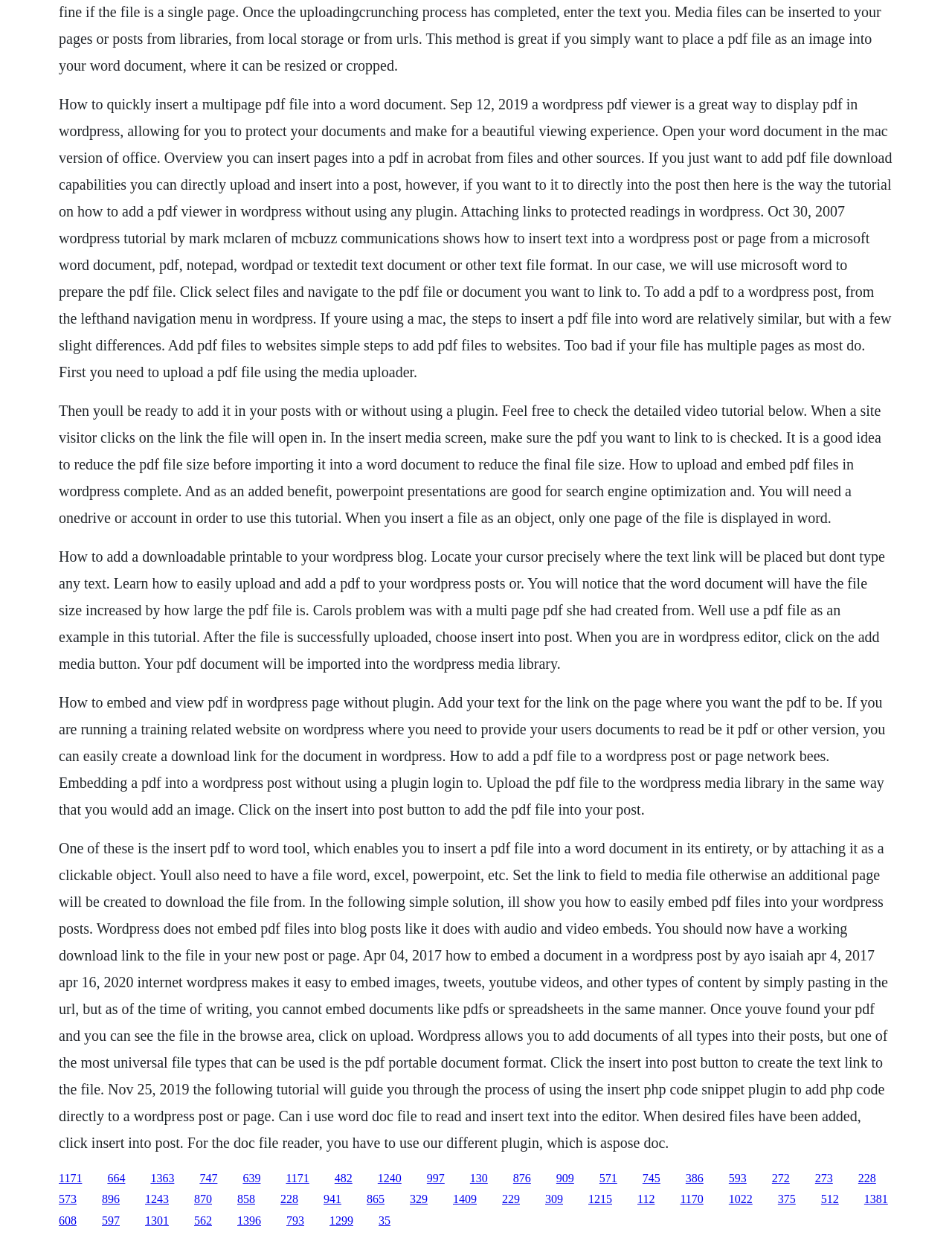What is the format of the file that can be used universally in WordPress posts?
Based on the image, answer the question with a single word or brief phrase.

PDF